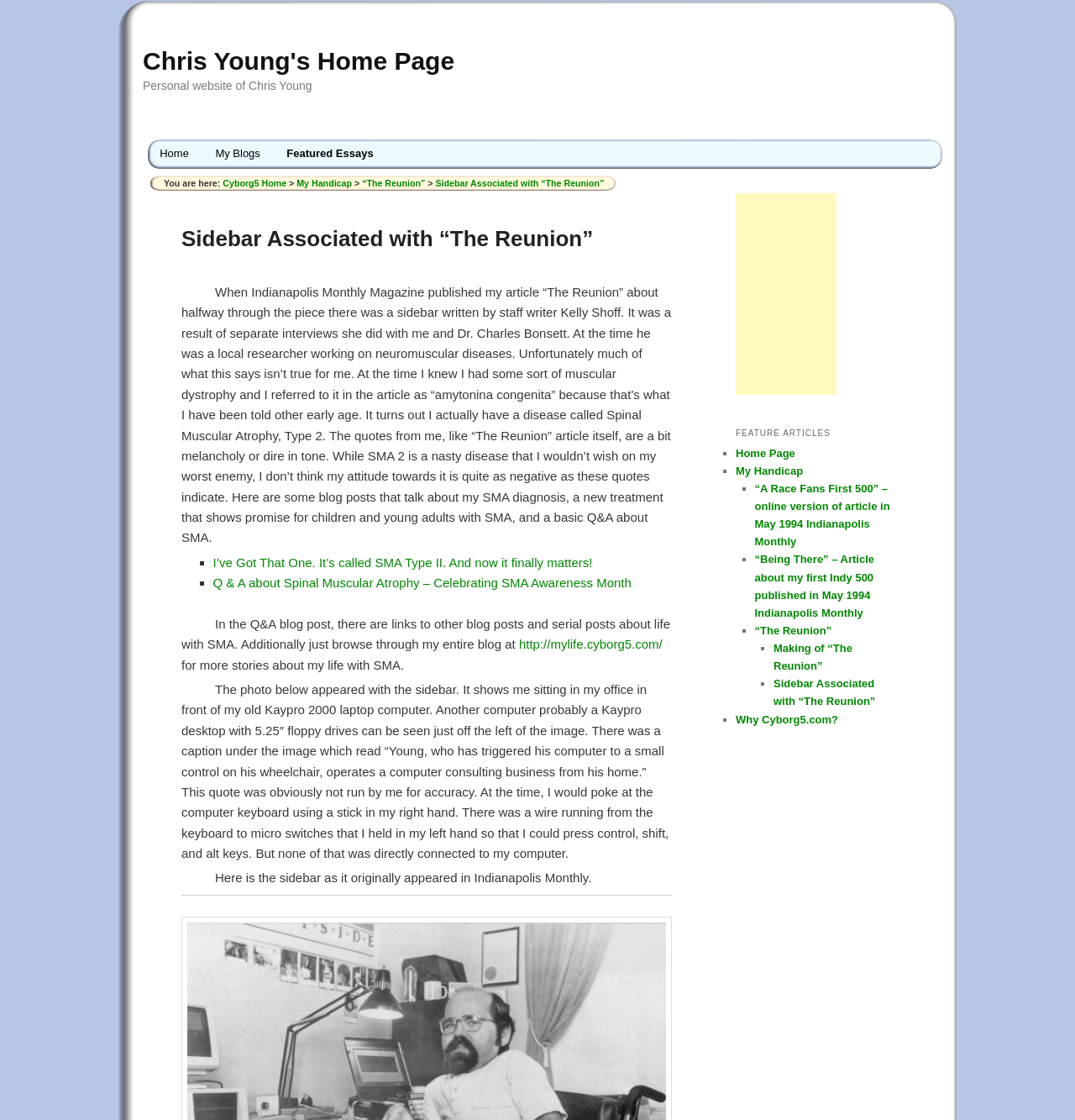Use a single word or phrase to answer the following:
What is the name of the disease Chris Young has?

Spinal Muscular Atrophy, Type 2